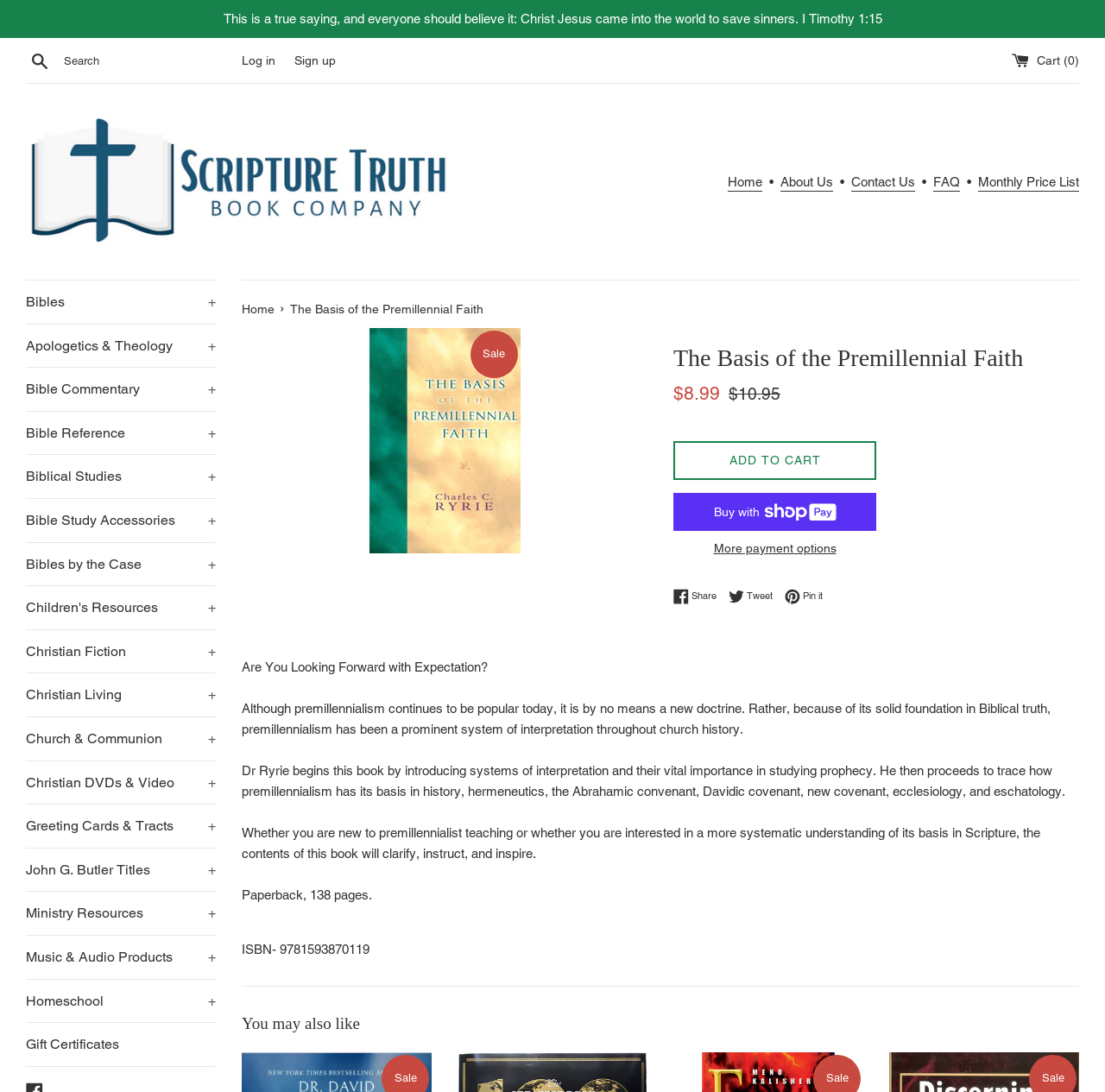Find the bounding box of the UI element described as follows: "Cart (0)".

[0.916, 0.049, 0.977, 0.061]